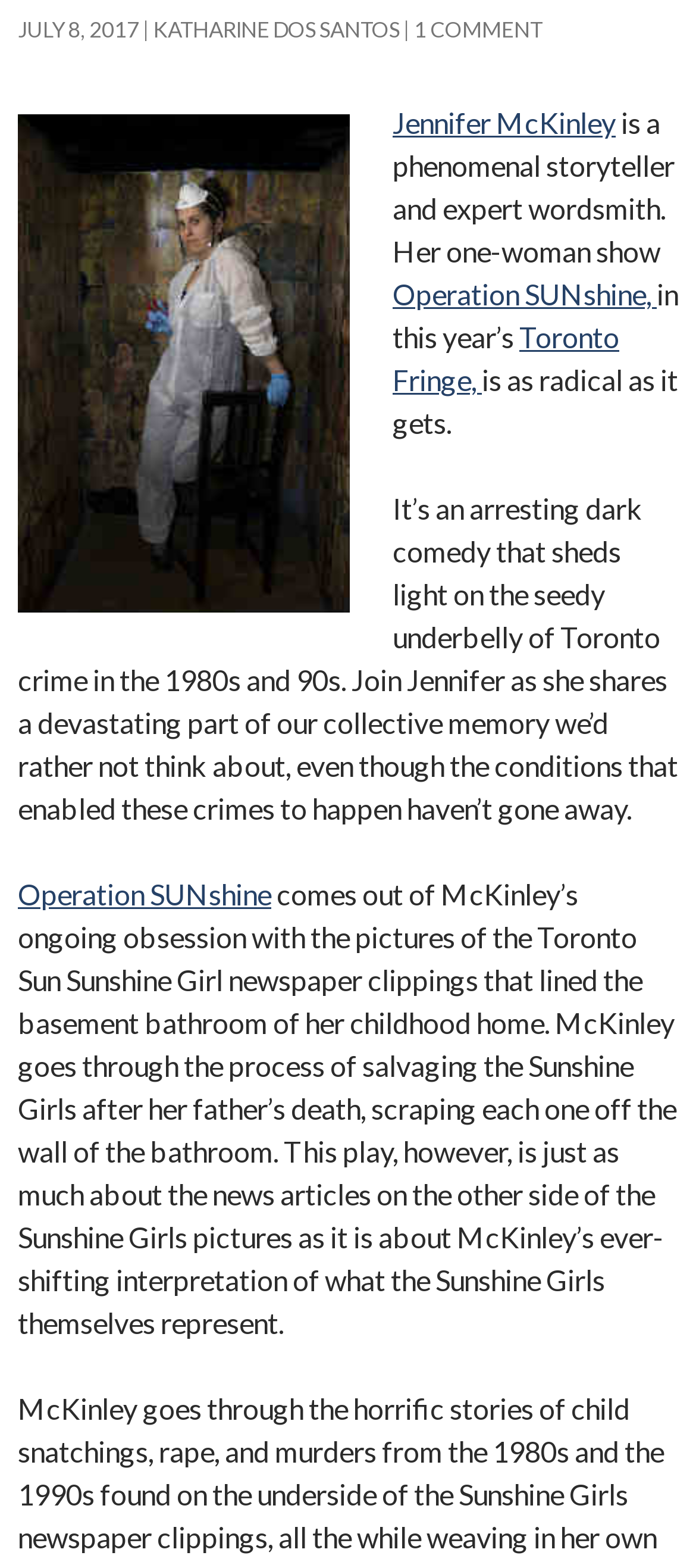Identify the bounding box for the UI element described as: "July 8, 2017". Ensure the coordinates are four float numbers between 0 and 1, formatted as [left, top, right, bottom].

[0.026, 0.01, 0.2, 0.027]